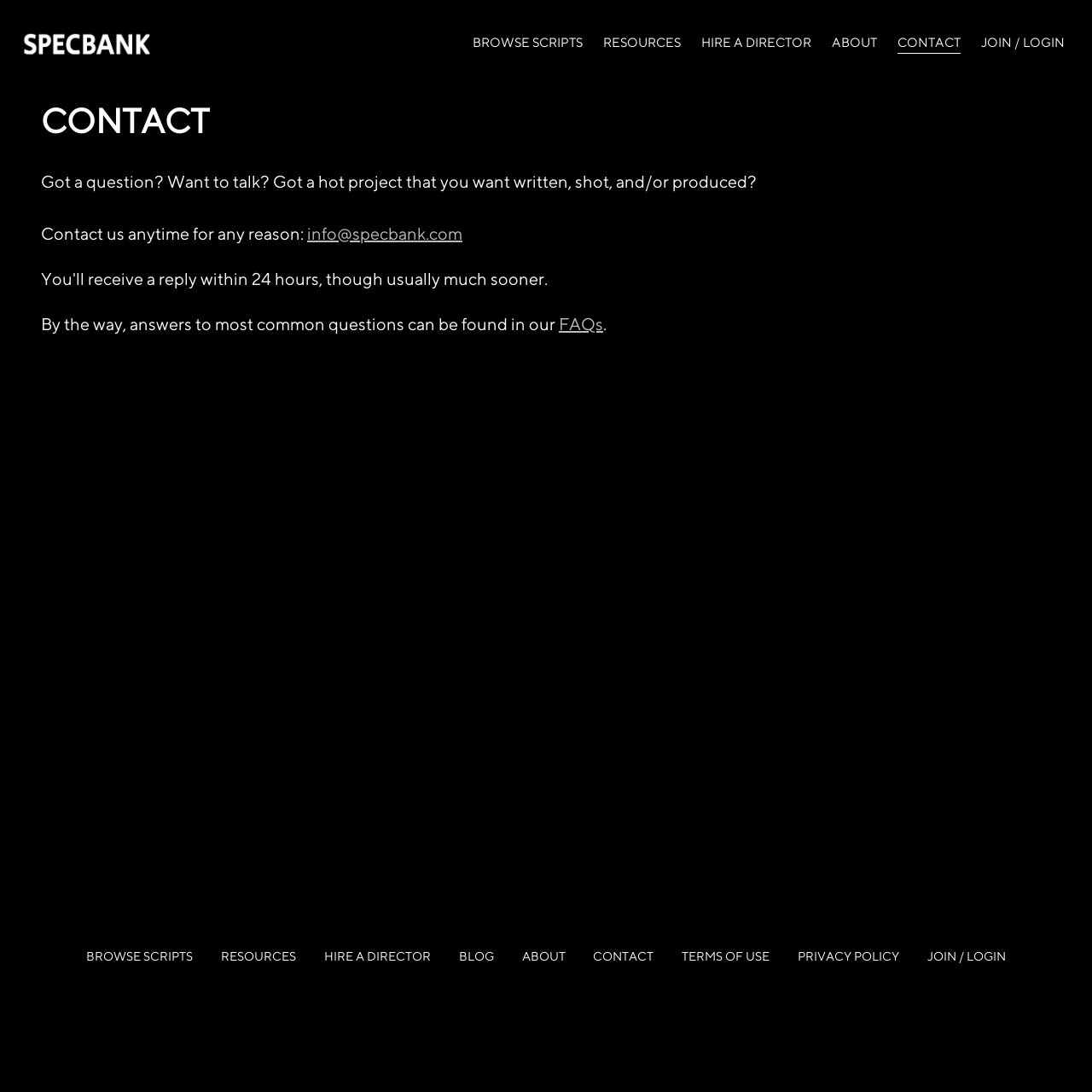Predict the bounding box of the UI element based on the description: "title="Home"". The coordinates should be four float numbers between 0 and 1, formatted as [left, top, right, bottom].

None